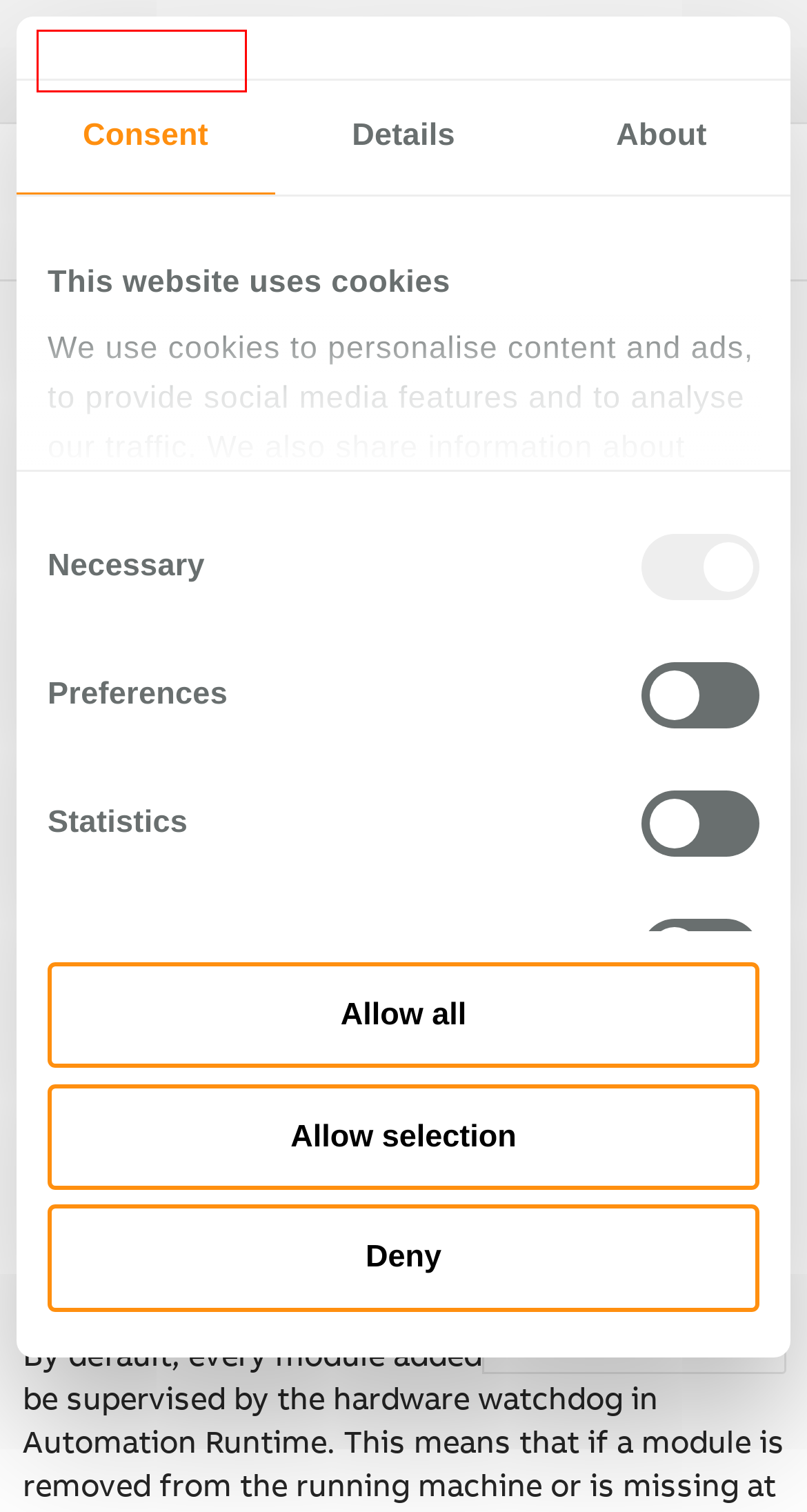Take a look at the provided webpage screenshot featuring a red bounding box around an element. Select the most appropriate webpage description for the page that loads after clicking on the element inside the red bounding box. Here are the candidates:
A. Industrial automation | B&R Industrial Automation
B. Contact | B&R Industrial Automation
C. Downloads | B&R Industrial Automation
D. Automation Academy | B&R Industrial Automation
E. IO Link V_Pd_OutrunMode - #10 by marcusbnr - Ask Questions - B&R Community
F. B&R Community
G. B&R Online Help
H. Career | B&R Industrial Automation

A